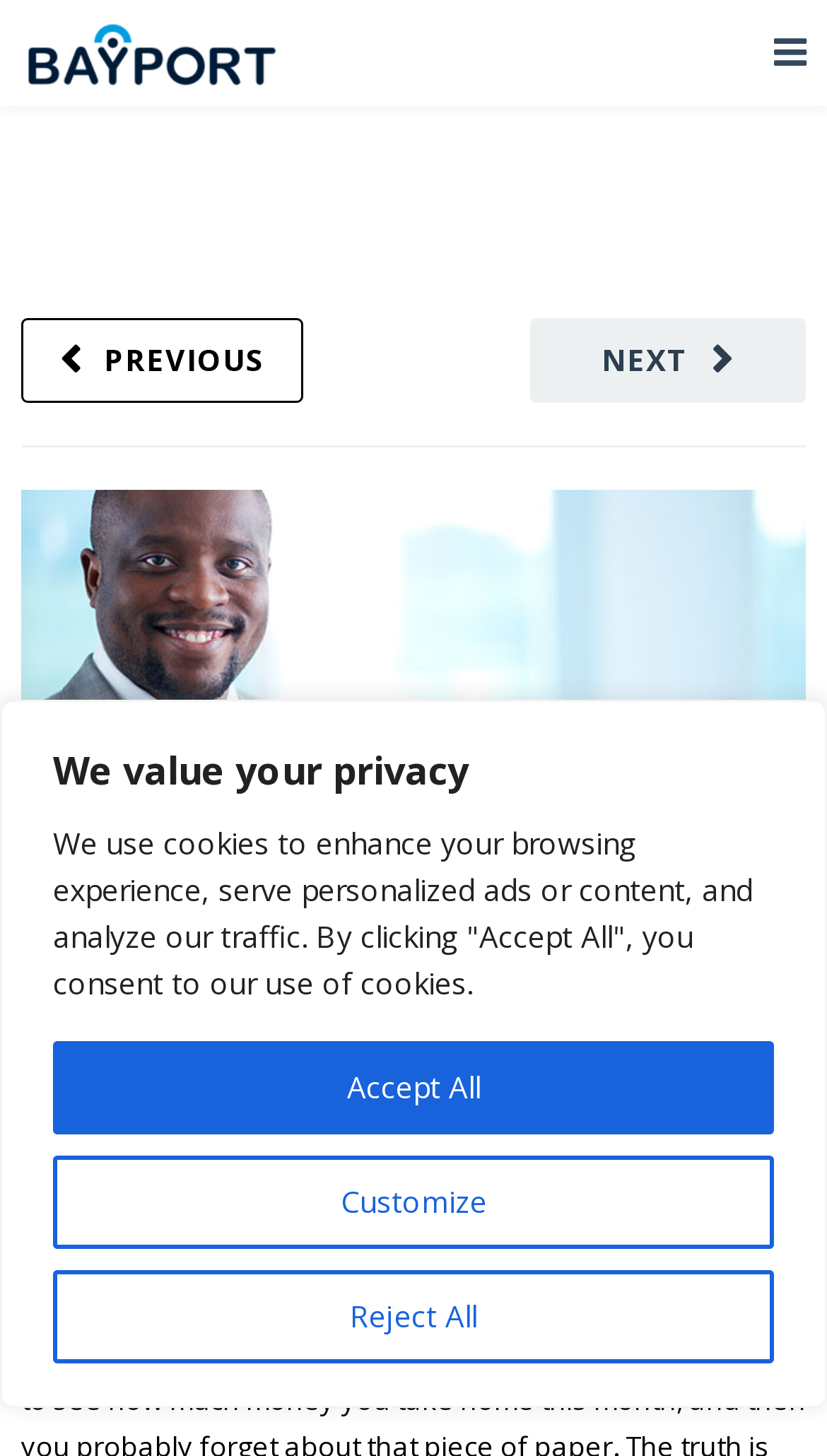Determine the bounding box coordinates for the clickable element required to fulfill the instruction: "Click on Glossary". Provide the coordinates as four float numbers between 0 and 1, i.e., [left, top, right, bottom].

None